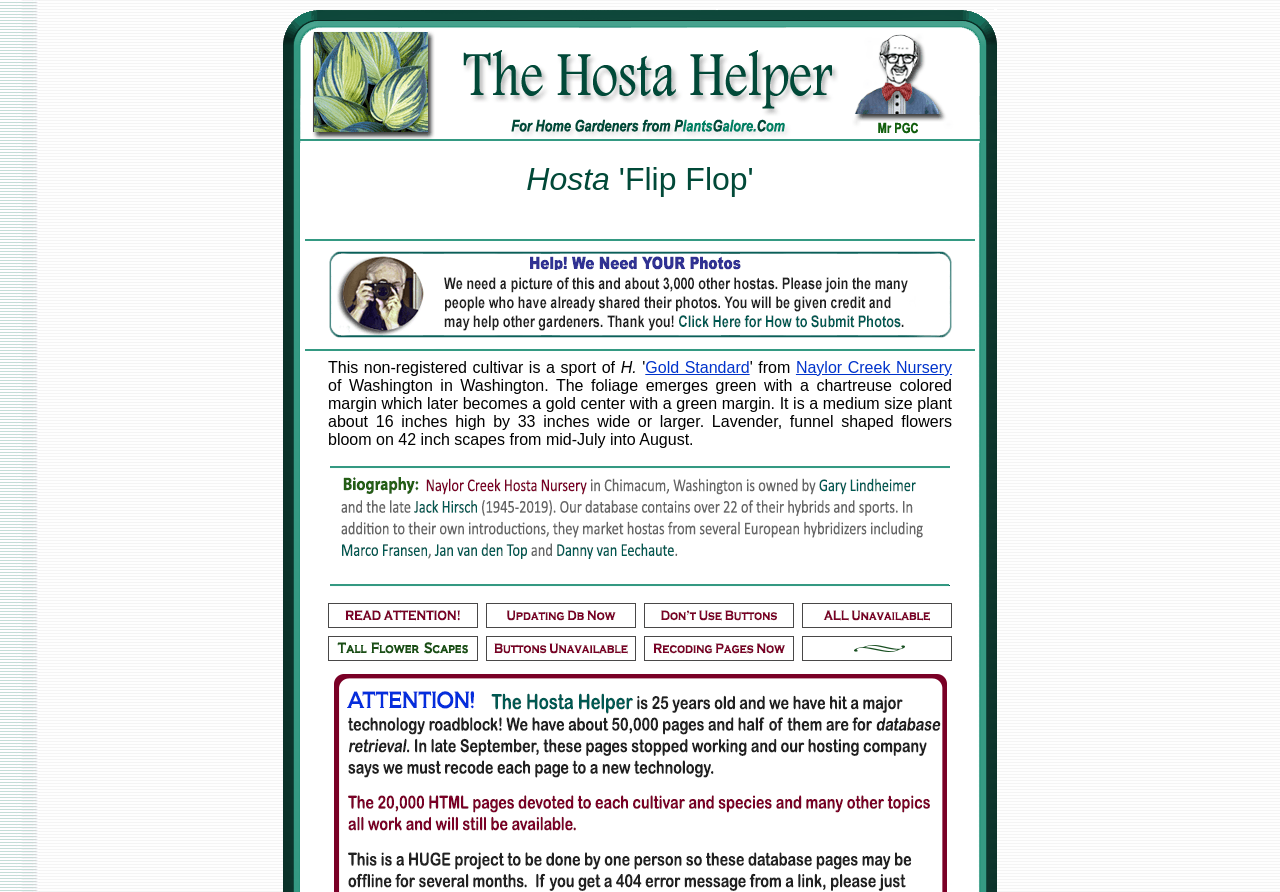Bounding box coordinates are specified in the format (top-left x, top-left y, bottom-right x, bottom-right y). All values are floating point numbers bounded between 0 and 1. Please provide the bounding box coordinate of the region this sentence describes: Naylor Creek Nursery

[0.622, 0.402, 0.744, 0.422]